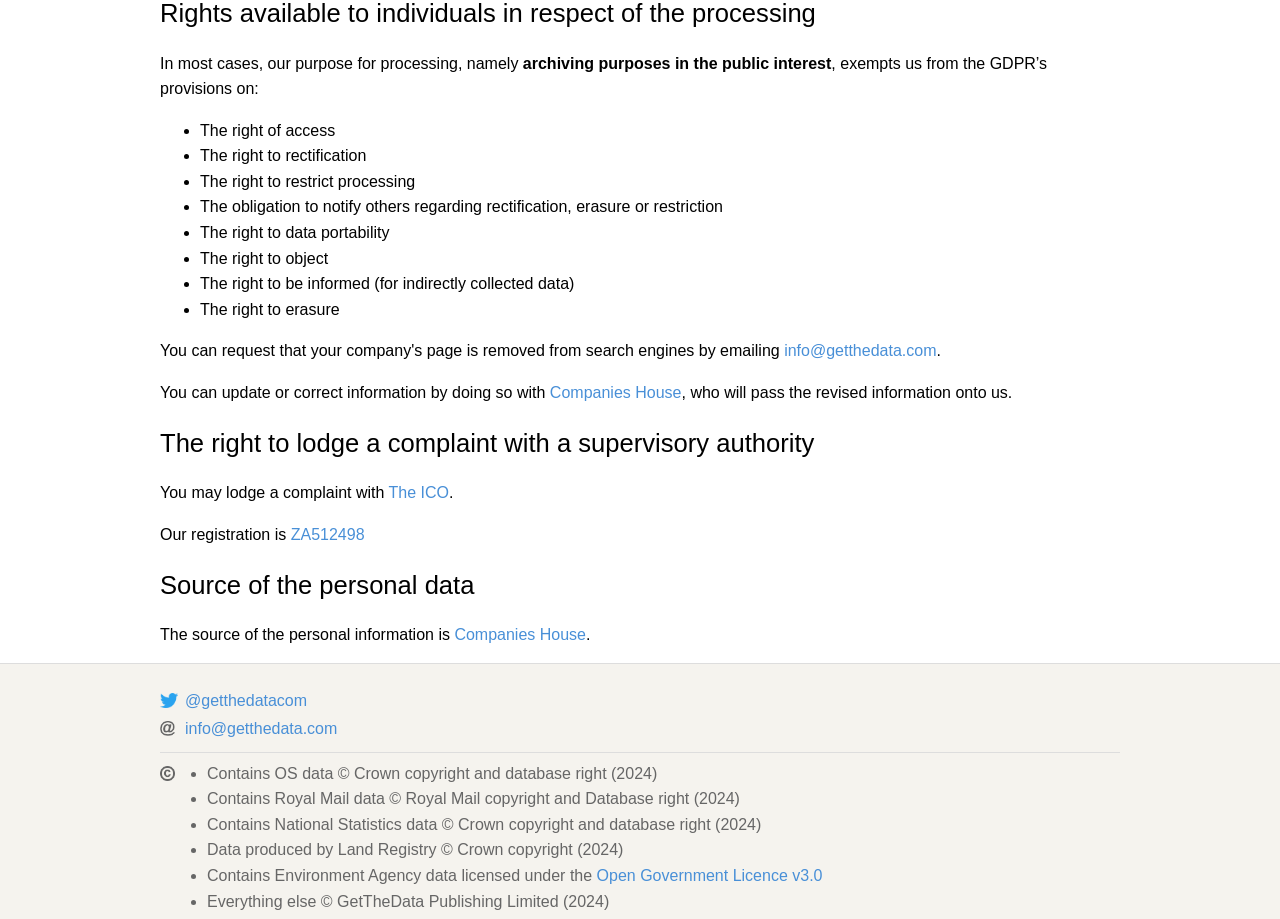What is the purpose of processing personal data?
Please provide a single word or phrase as your answer based on the screenshot.

Archiving purposes